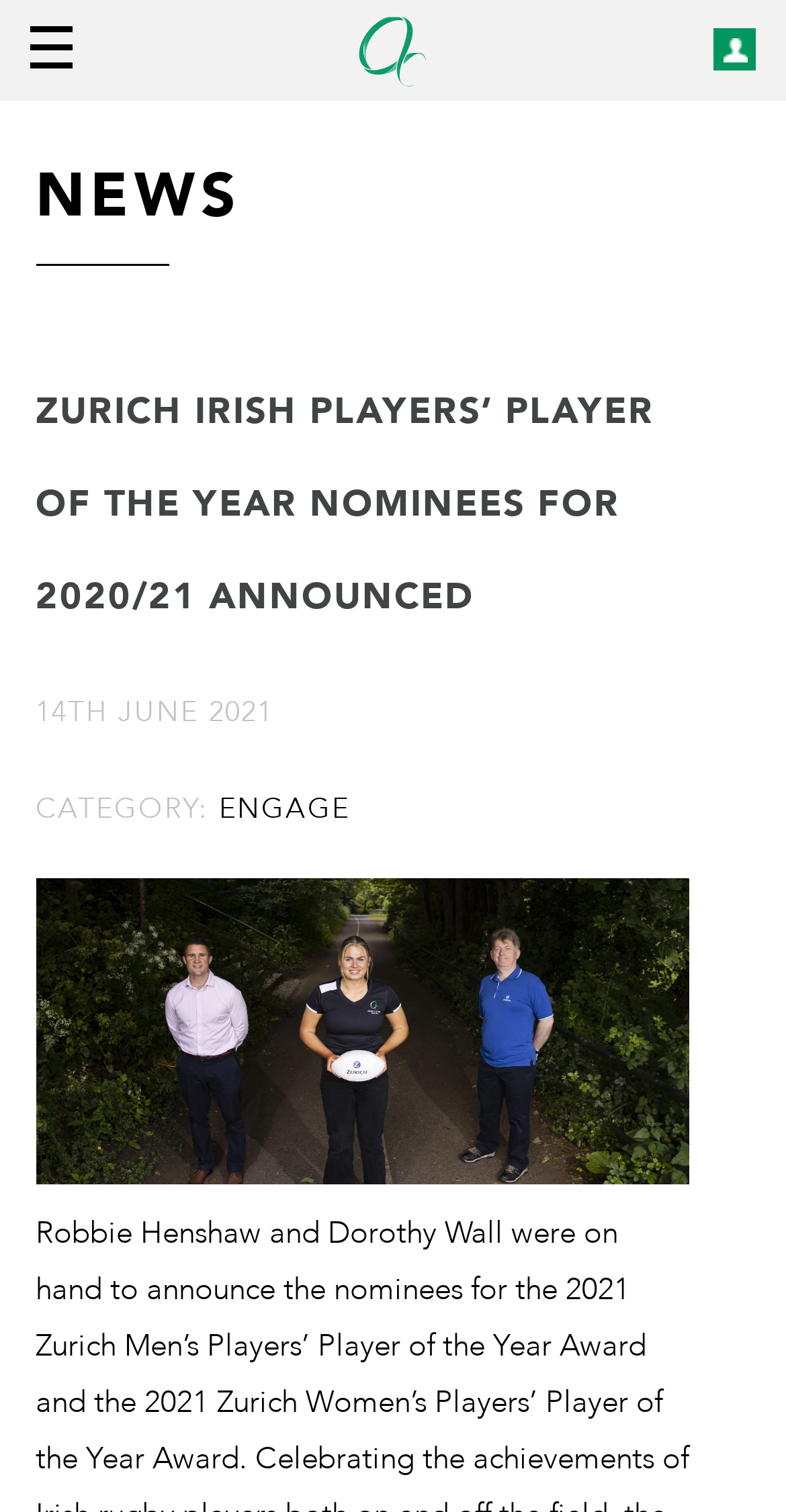Create a detailed summary of all the visual and textual information on the webpage.

The webpage appears to be an announcement page for the Zurich Irish Players' Player of the Year Award nominees for 2020/21. At the top left, there is a link with no text, and next to it, a link to "Rugby Players Ireland" with an accompanying image. On the top right, there is another link with no text.

Below these links, there is a large heading that reads "NEWS" spanning almost the entire width of the page. Underneath, there is an even larger heading that announces the nominees for the Zurich Irish Players' Player of the Year Award for 2020/21.

On the left side of the page, there is a date "14TH JUNE 2021" followed by a label "CATEGORY:" and a link to "ENGAGE". On the right side of the page, there is a large image that appears to be related to the award announcement, taking up most of the page's width and height.

Overall, the page has a simple layout with a clear focus on announcing the nominees for the award, with relevant links and an image to support the content.